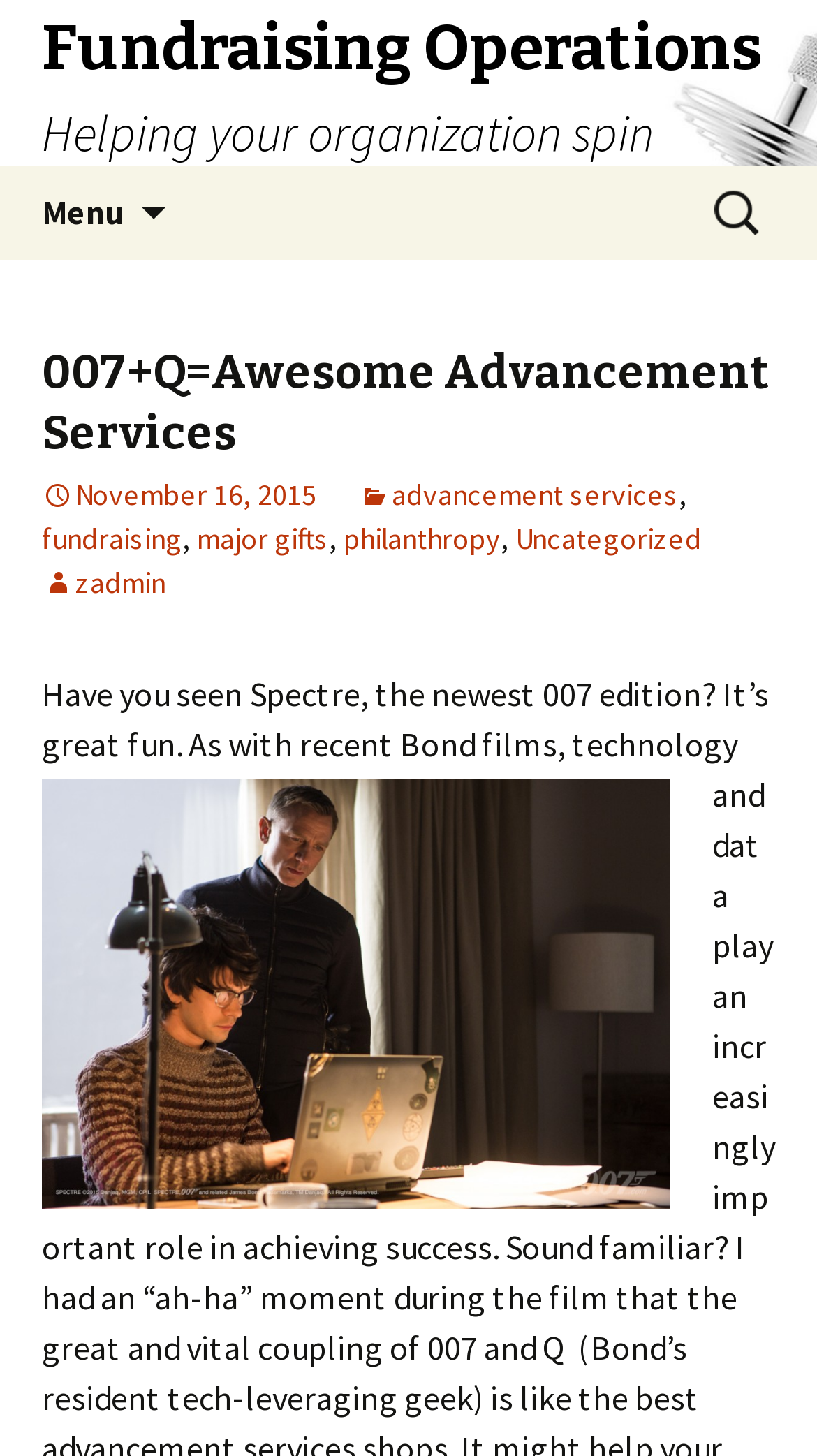Locate the UI element described as follows: "advancement services". Return the bounding box coordinates as four float numbers between 0 and 1 in the order [left, top, right, bottom].

[0.438, 0.327, 0.831, 0.353]